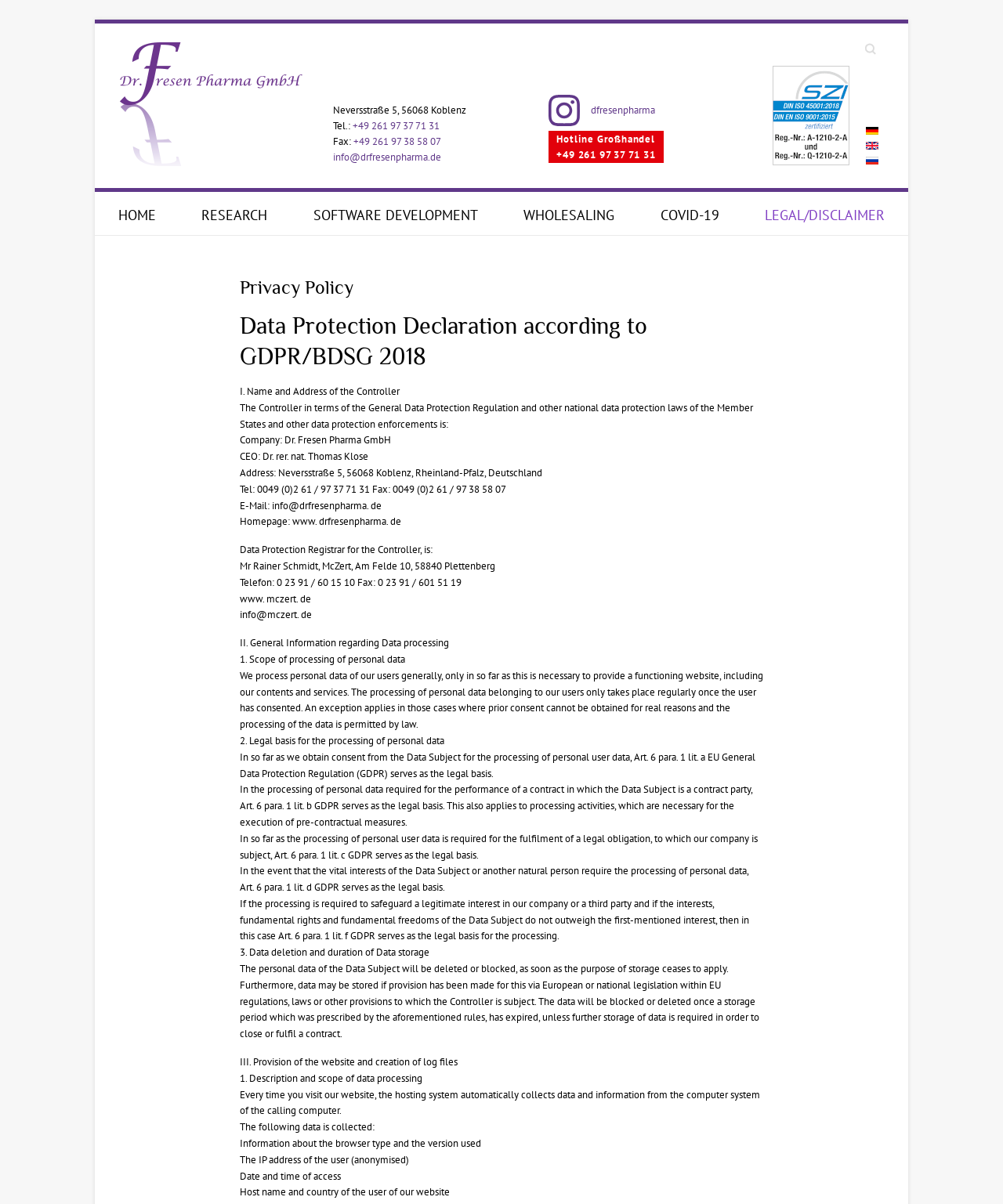Detail the various sections and features of the webpage.

The webpage is about the privacy policy of Dr. Fresen Pharma, a pharmaceutical company. At the top of the page, there is a search bar and a logo of the company, which is also a link to the company's homepage. Below the search bar, there is a group of elements, including a heading with the company's name, a link to the company's homepage, and an image of the company's logo.

On the left side of the page, there is a navigation menu with links to different sections of the website, including HOME, RESEARCH, SOFTWARE DEVELOPMENT, WHOLESALING, COVID-19, and LEGAL/DISCLAIMER.

The main content of the page is divided into several sections, including Adresse, Instagram, QM-Siegel, and Sprachwahl. The Adresse section contains the company's address, phone number, fax number, and email address. The Instagram section contains a link to the company's Instagram page. The QM-Siegel section contains a link to a page about the company's quality management certification. The Sprachwahl section contains links to switch the language of the website to Deutsch, English, or Русский.

The main content of the page is focused on the privacy policy, which is divided into several sections, including I. Name and Address of the Controller, II. General Information regarding Data processing, III. Provision of the website and creation of log files, and so on. Each section contains detailed information about the company's data processing policies, including the scope of data processing, legal basis for data processing, data deletion and duration of data storage, and provision of the website and creation of log files.

Throughout the page, there are many static text elements that provide detailed information about the company's privacy policy. The text is organized in a clear and structured way, making it easy to read and understand.